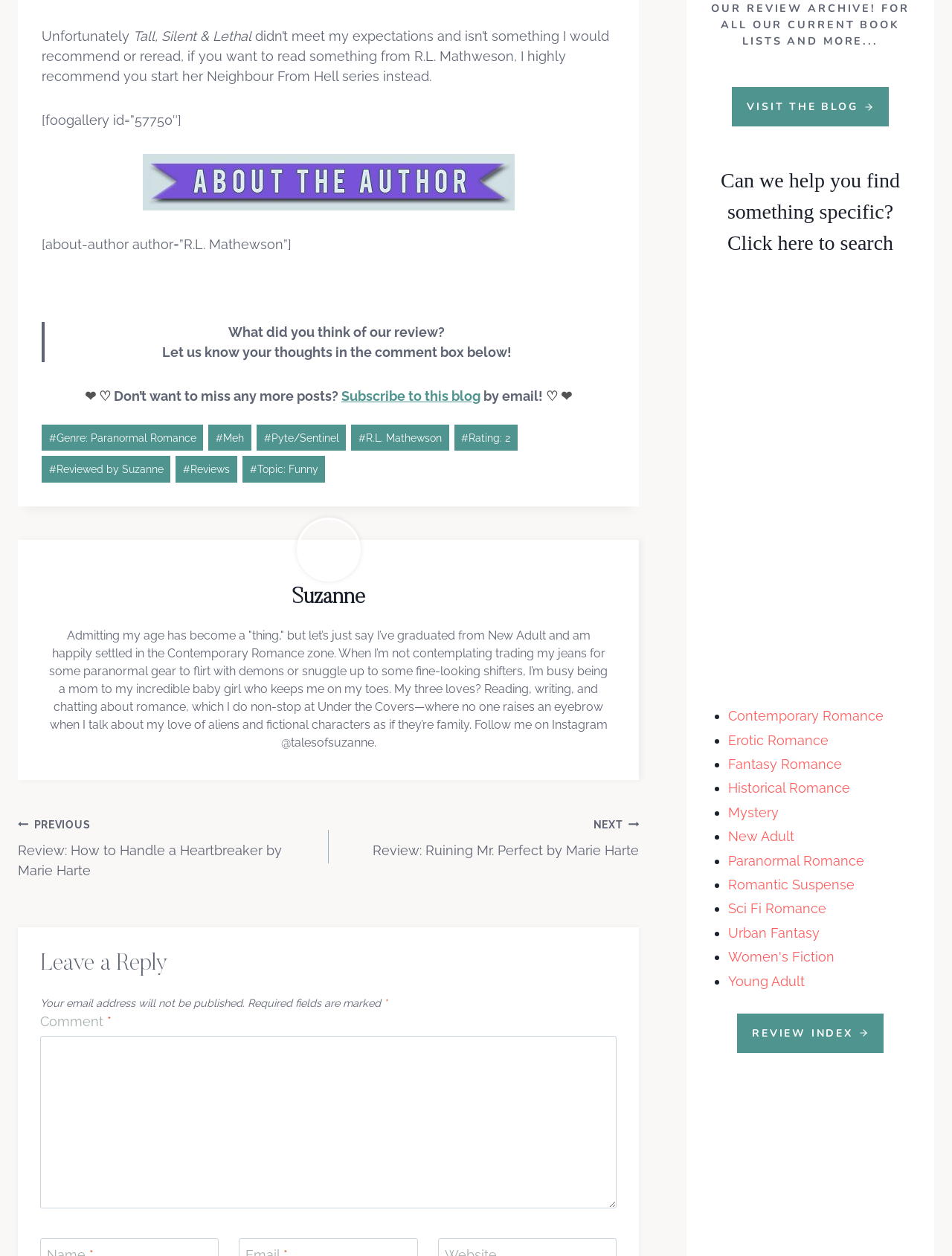Please determine the bounding box coordinates of the element's region to click in order to carry out the following instruction: "Visit the blog". The coordinates should be four float numbers between 0 and 1, i.e., [left, top, right, bottom].

[0.769, 0.069, 0.933, 0.101]